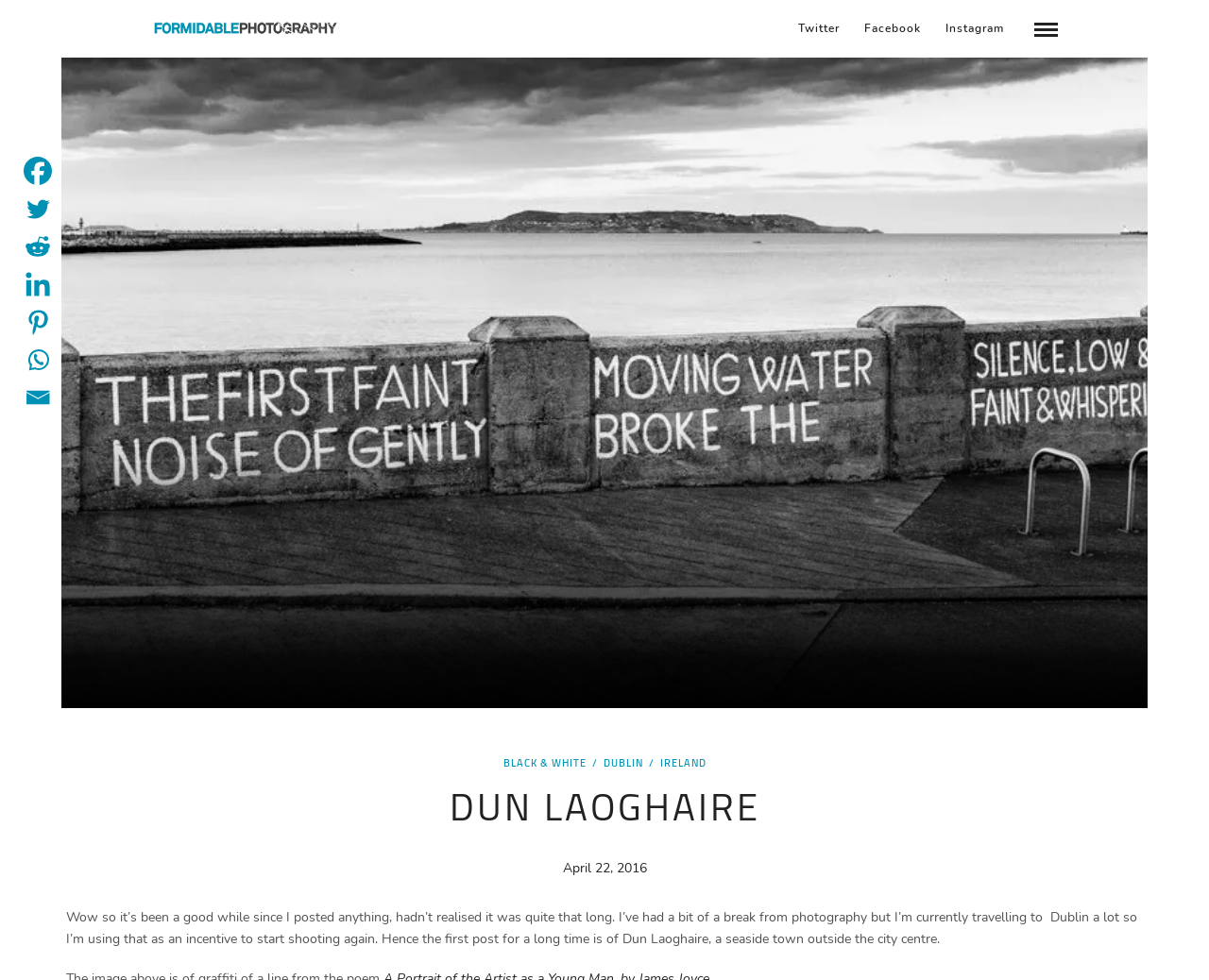Identify the bounding box coordinates of the clickable region required to complete the instruction: "view DUBLIN page". The coordinates should be given as four float numbers within the range of 0 and 1, i.e., [left, top, right, bottom].

[0.499, 0.769, 0.532, 0.788]